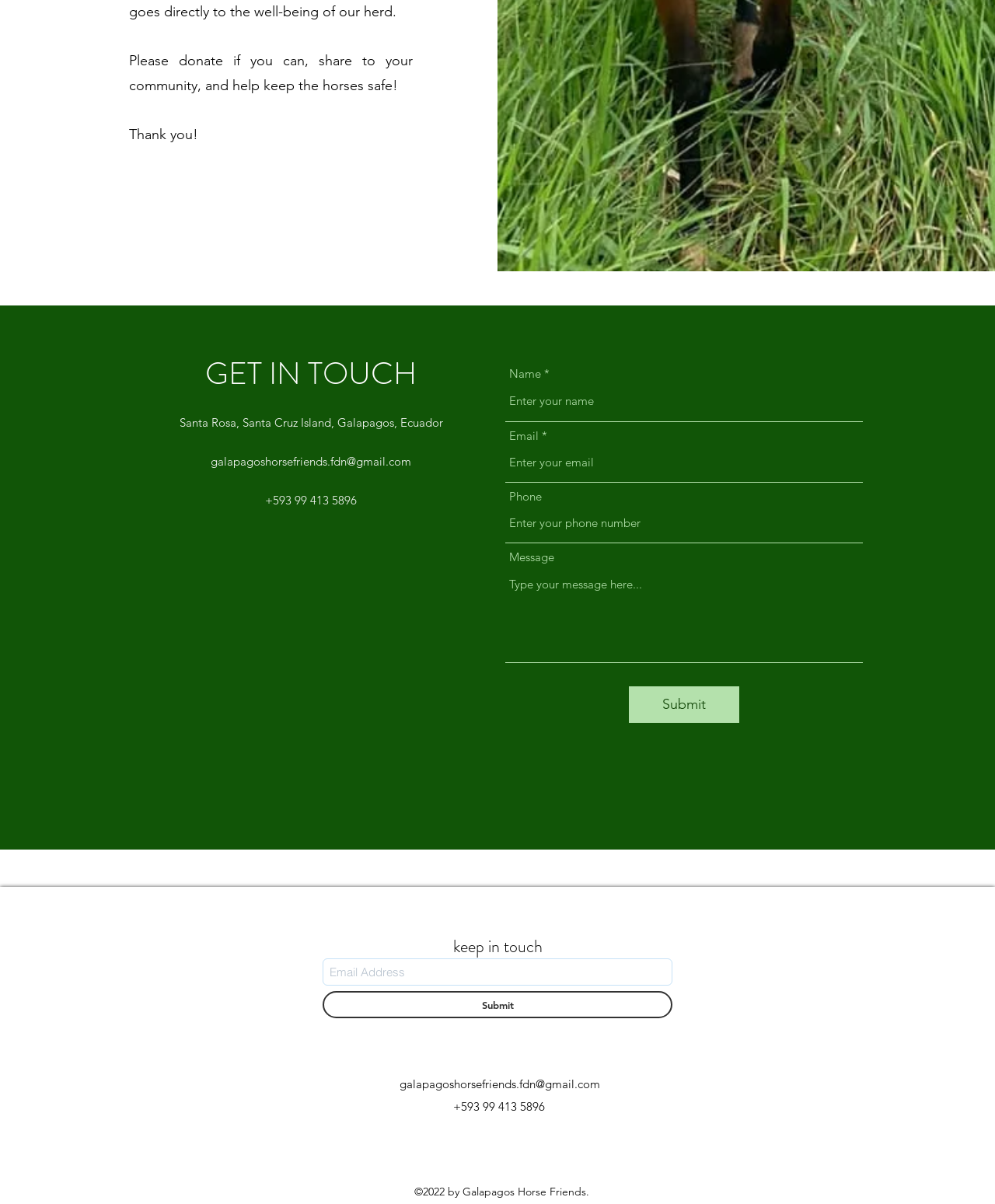Determine the bounding box coordinates of the area to click in order to meet this instruction: "Enter your email address".

[0.324, 0.796, 0.676, 0.819]